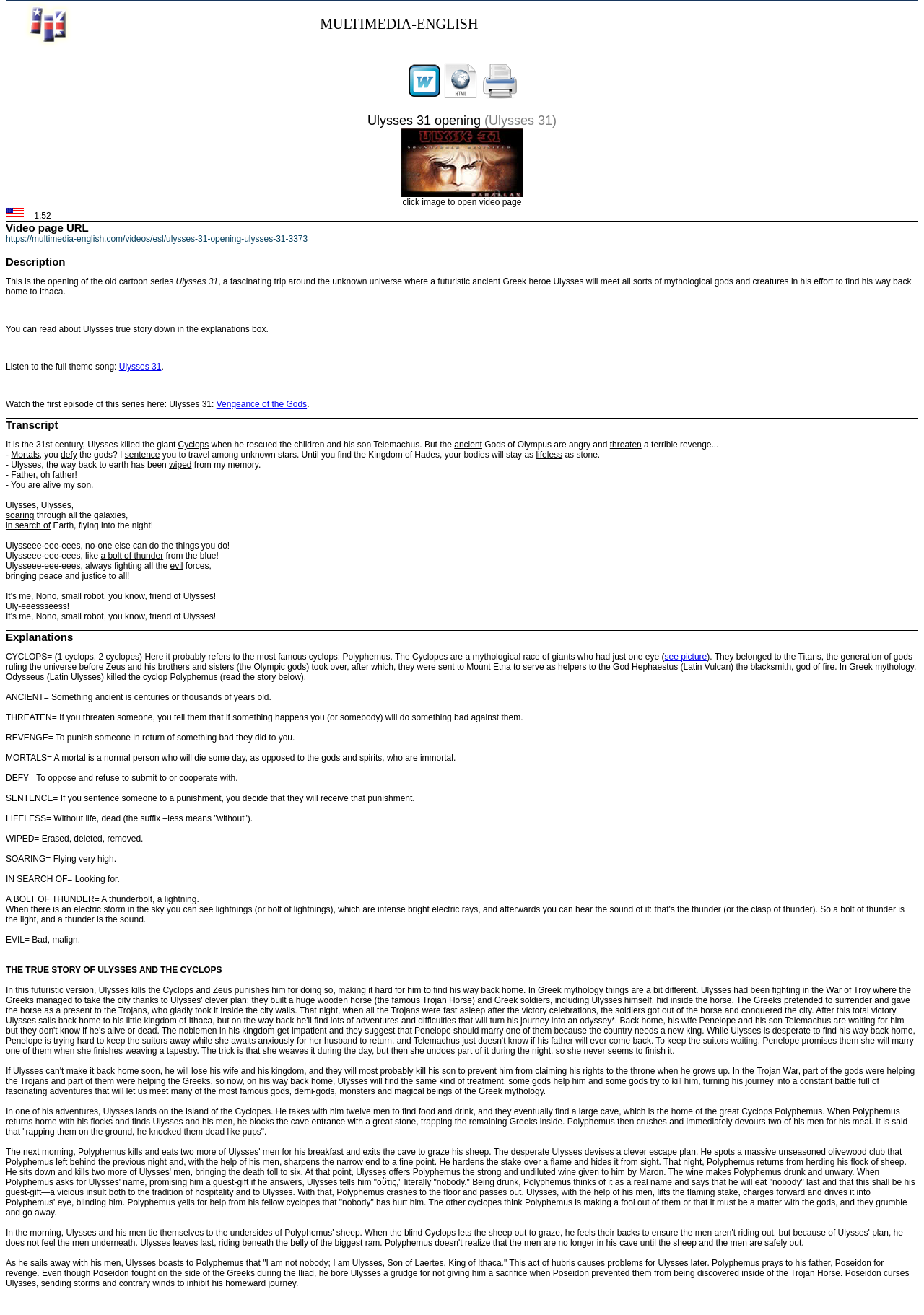Explain the webpage in detail, including its primary components.

This webpage is about the opening of the old cartoon series "Ulysses 31". At the top, there is a table with two cells, one containing a link with an image and the other with the text "MULTIMEDIA-ENGLISH". Below this table, there are three links with images, allowing users to download the activity as a Word document, HTML document, or print it.

The main content of the webpage is divided into several sections. The first section has a table with a single cell containing the title "Ulysses 31 opening (Ulysses 31)". Below this, there is a link with the text "click image to open video page". The video page URL is provided, along with a description of the video.

The next section contains a transcript of the video, which is a story about Ulysses and his journey. The transcript is divided into several paragraphs, with some sentences highlighted as separate elements.

Following the transcript, there is a section with explanations of some of the words and phrases used in the story, including "Cyclops", "Ancient", "Threaten", and "Revenge". Each explanation is a short paragraph with additional information about the term.

Throughout the webpage, there are several links and images, but no prominent headings or titles other than the initial title "Ulysses 31 opening (Ulysses 31)". The layout is primarily composed of tables and text elements, with some links and images scattered throughout.